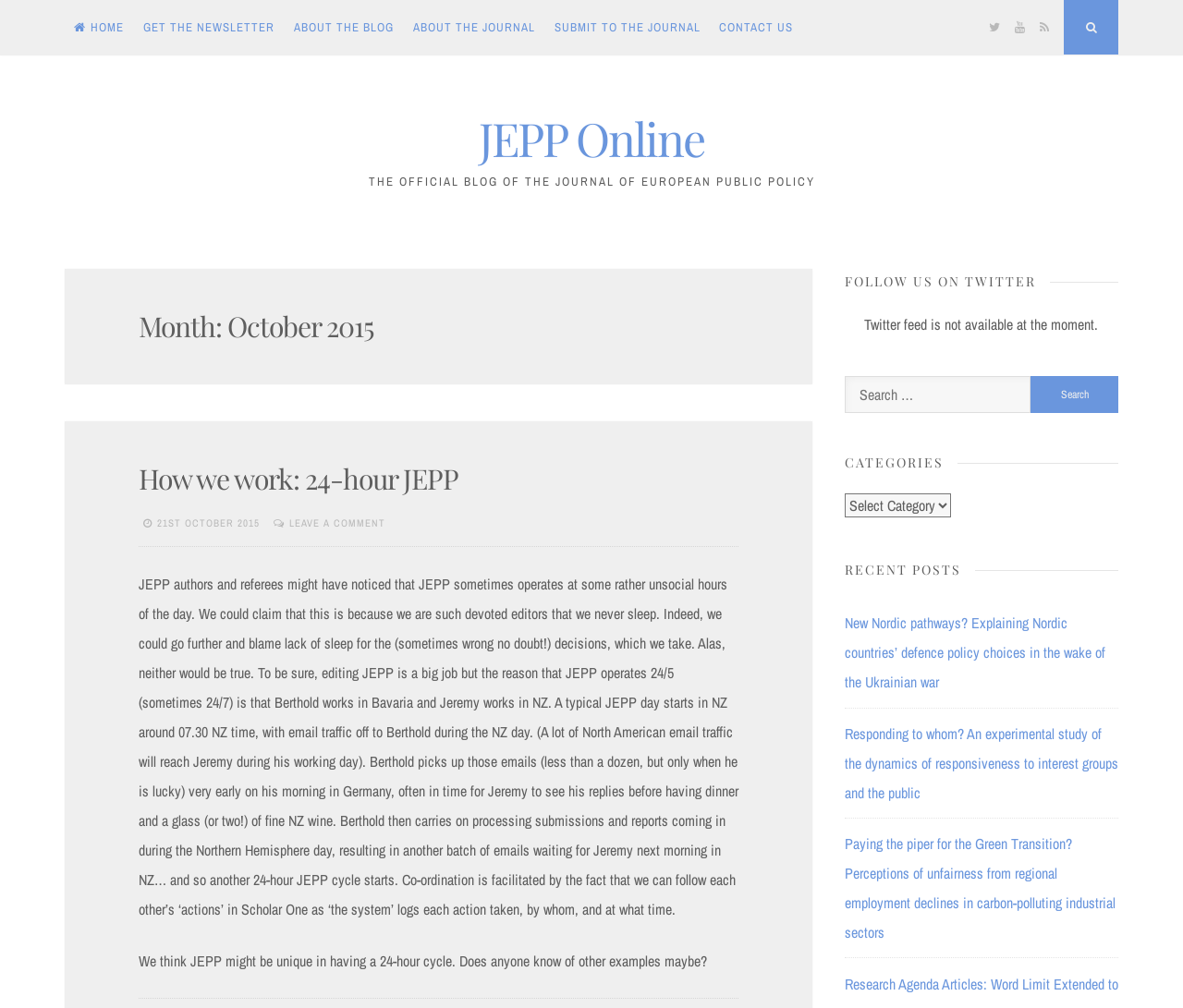Answer the question below using just one word or a short phrase: 
How many links are there in the top navigation bar?

6